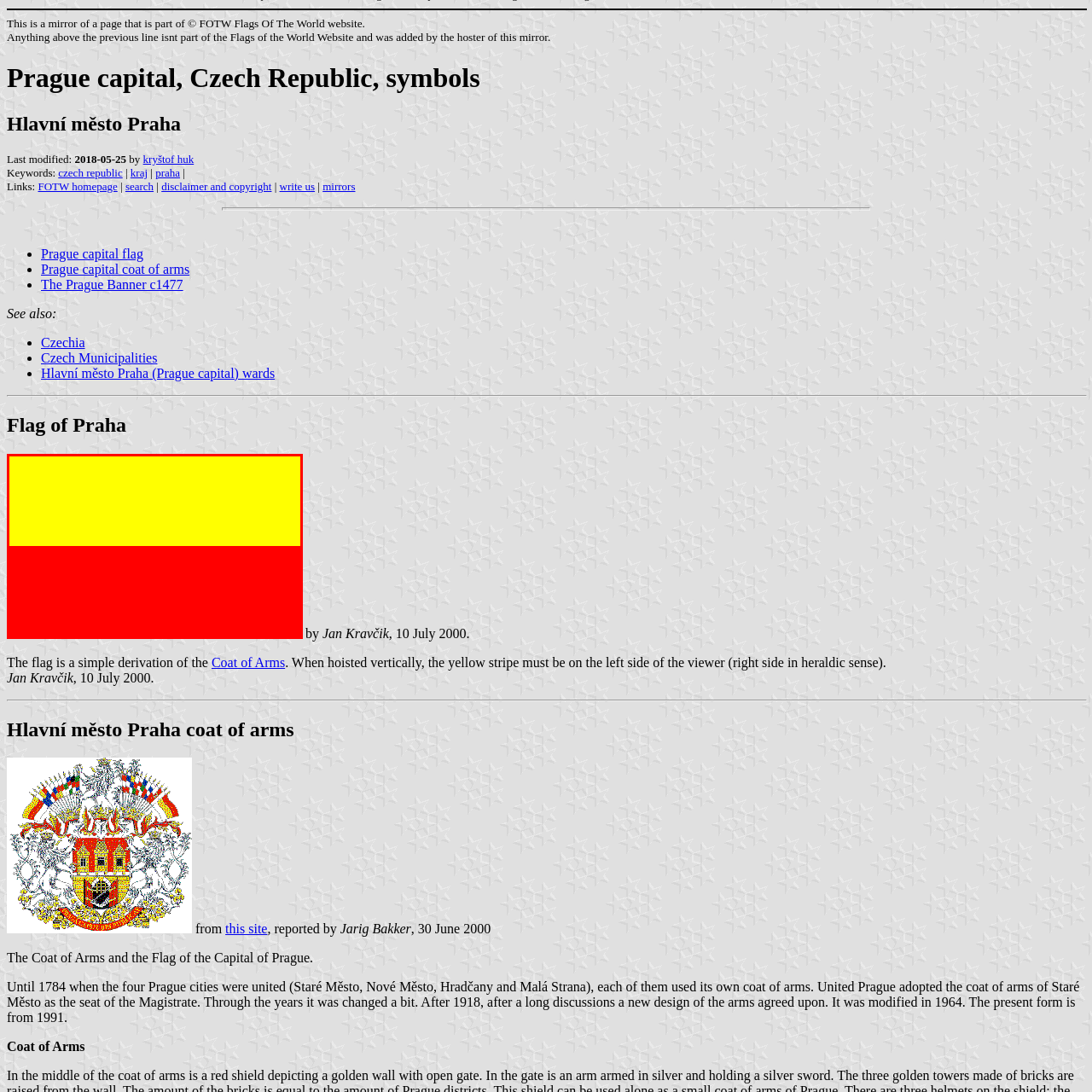Direct your attention to the image marked by the red boundary, What is the correct orientation of the yellow stripe? Provide a single word or phrase in response.

Left side